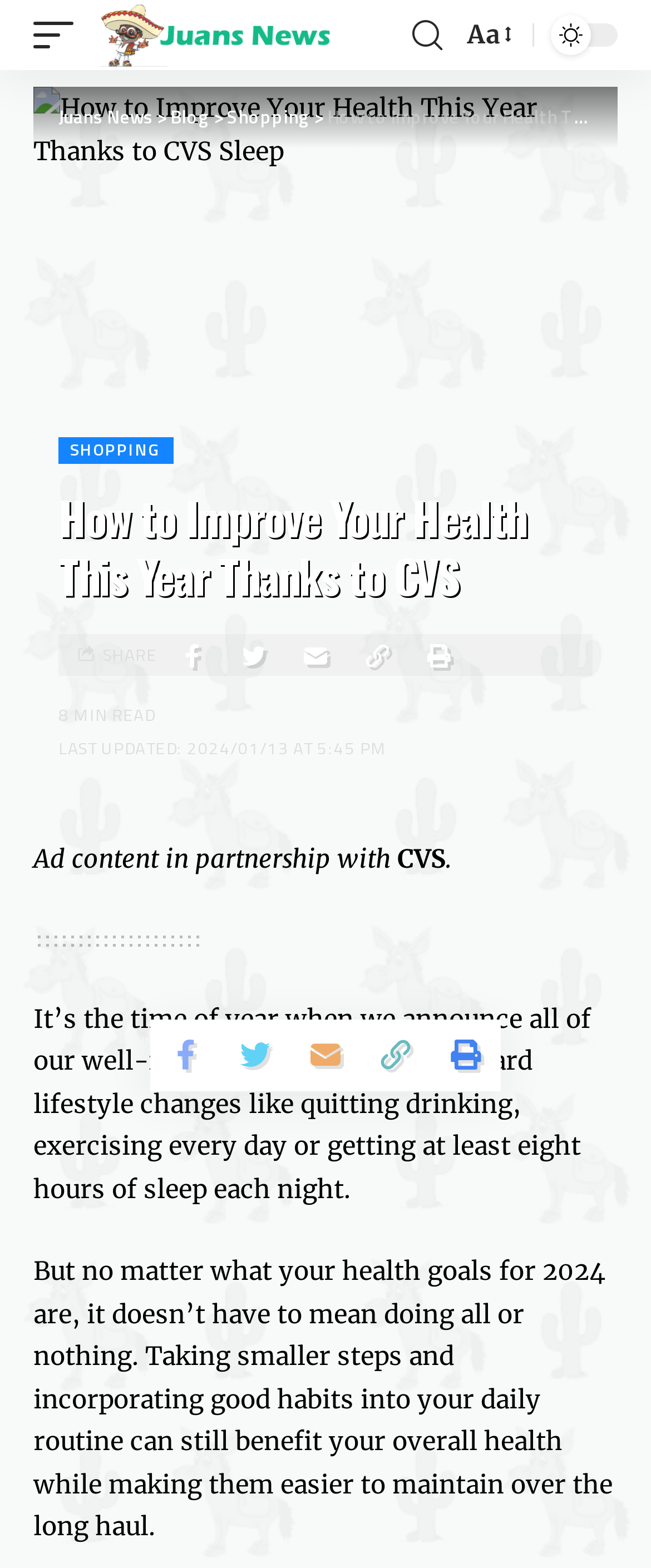Using floating point numbers between 0 and 1, provide the bounding box coordinates in the format (top-left x, top-left y, bottom-right x, bottom-right y). Locate the UI element described here: parent_node: Aa aria-label="search"

[0.621, 0.006, 0.692, 0.039]